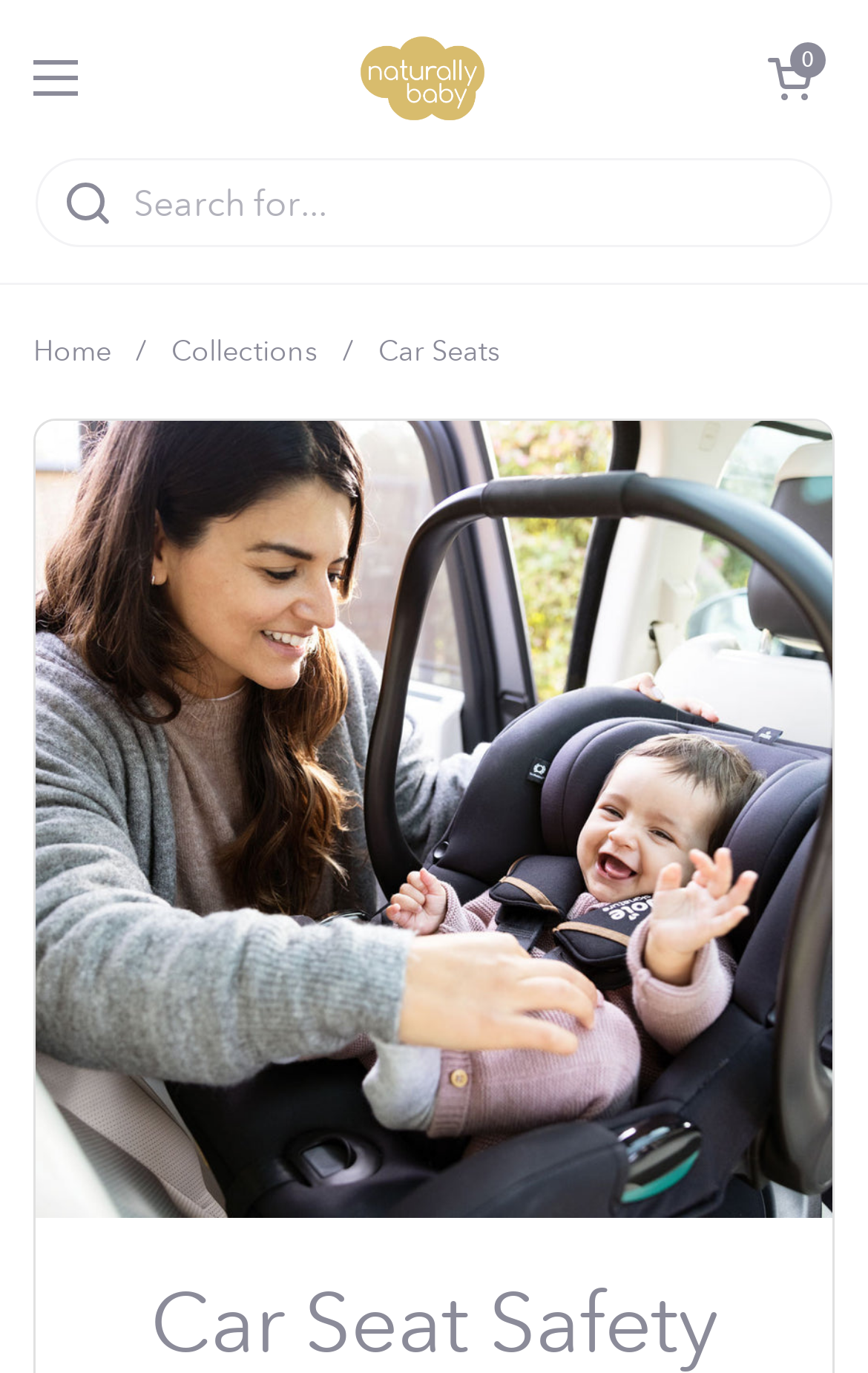What is the name of the store?
Carefully analyze the image and provide a thorough answer to the question.

The name of the store can be found in the top-left corner of the webpage, where it says 'Naturally Baby' in a logo format.